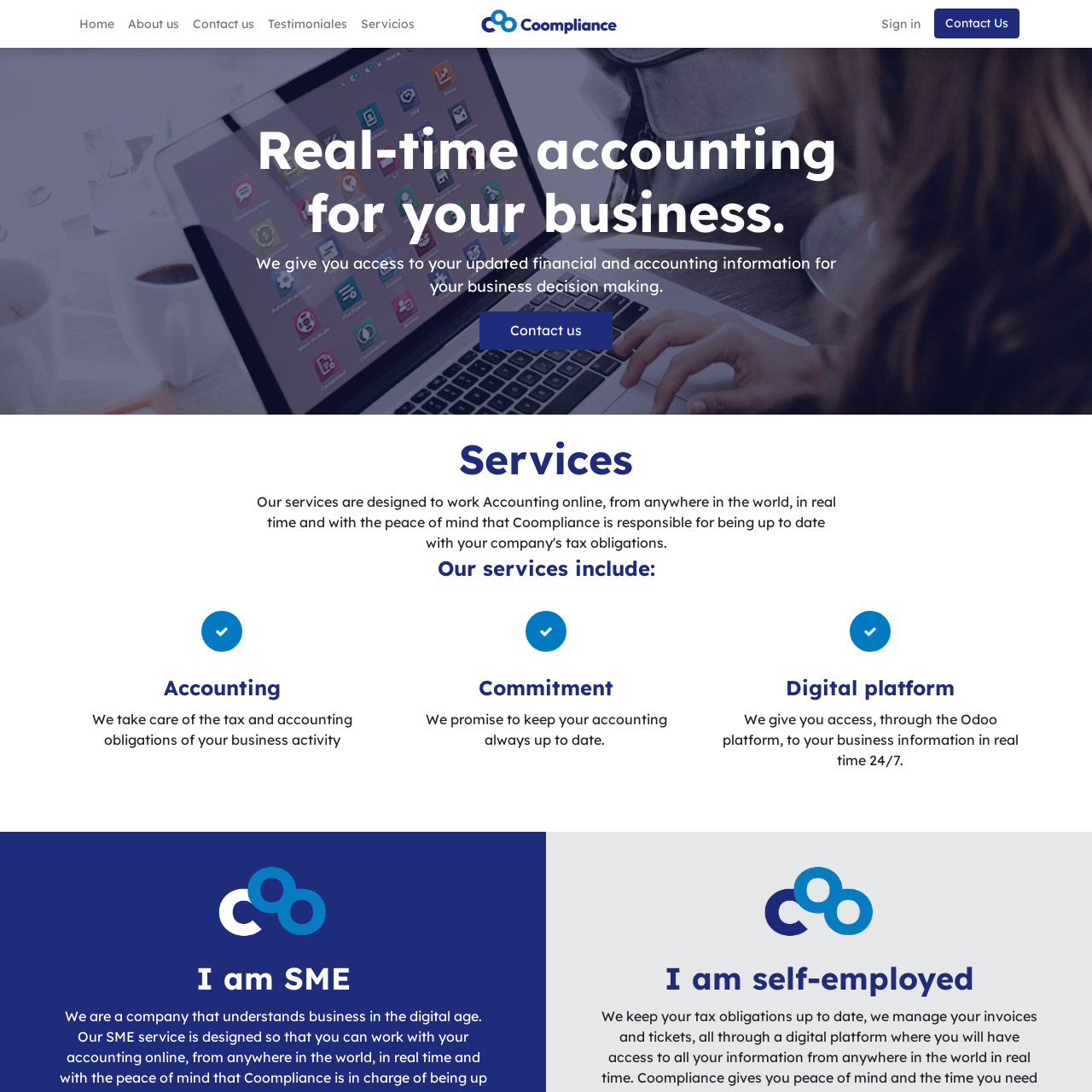Please identify the bounding box coordinates of the area that needs to be clicked to fulfill the following instruction: "Contact us."

[0.855, 0.007, 0.934, 0.035]